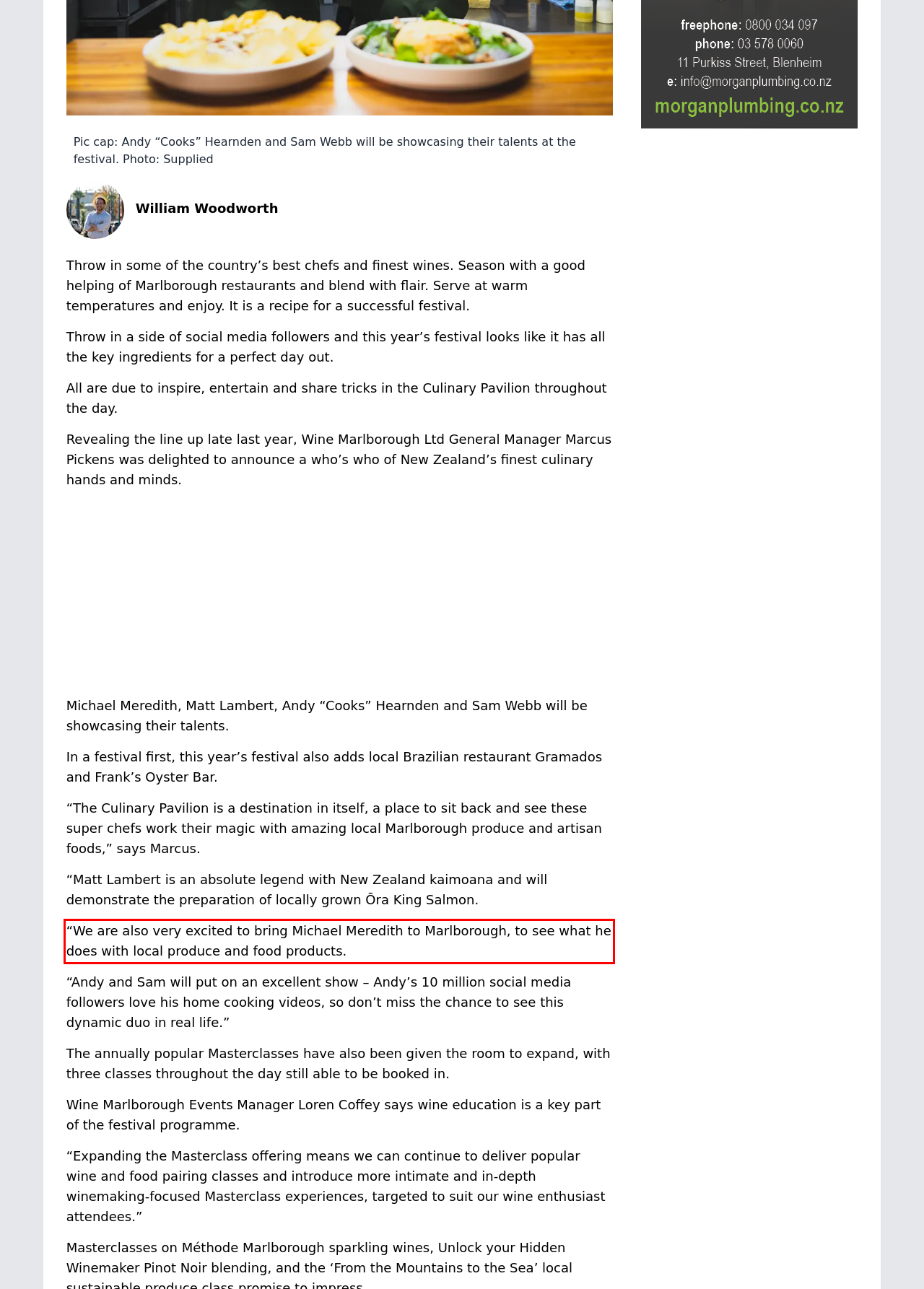You are looking at a screenshot of a webpage with a red rectangle bounding box. Use OCR to identify and extract the text content found inside this red bounding box.

“We are also very excited to bring Michael Meredith to Marlborough, to see what he does with local produce and food products.